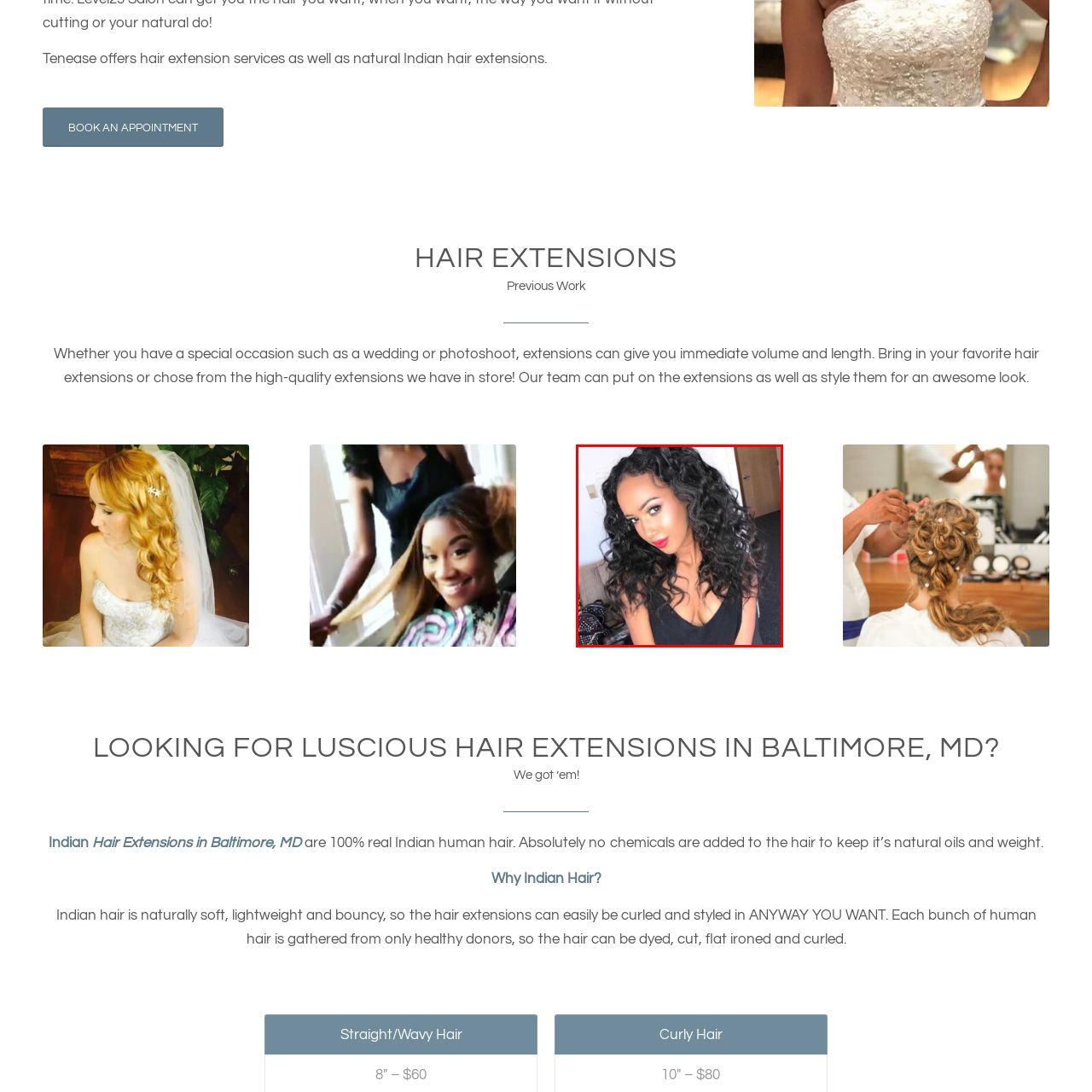Create a detailed narrative of the scene depicted inside the red-outlined image.

The image showcases a woman with beautiful, voluminous curly hair, exuding confidence and charm. Her hair is styled in loose waves that cascade down past her shoulders, giving her a glamorous and playful look. She is wearing a chic black top that highlights her neckline, with a hint of red lipstick adding a pop of color to her overall appearance. The background appears to be a softly lit room, enhancing the warmth of her complexion. This image reflects the elegant results that can be achieved with high-quality hair extensions, emphasizing the beauty and versatility they bring to styling.